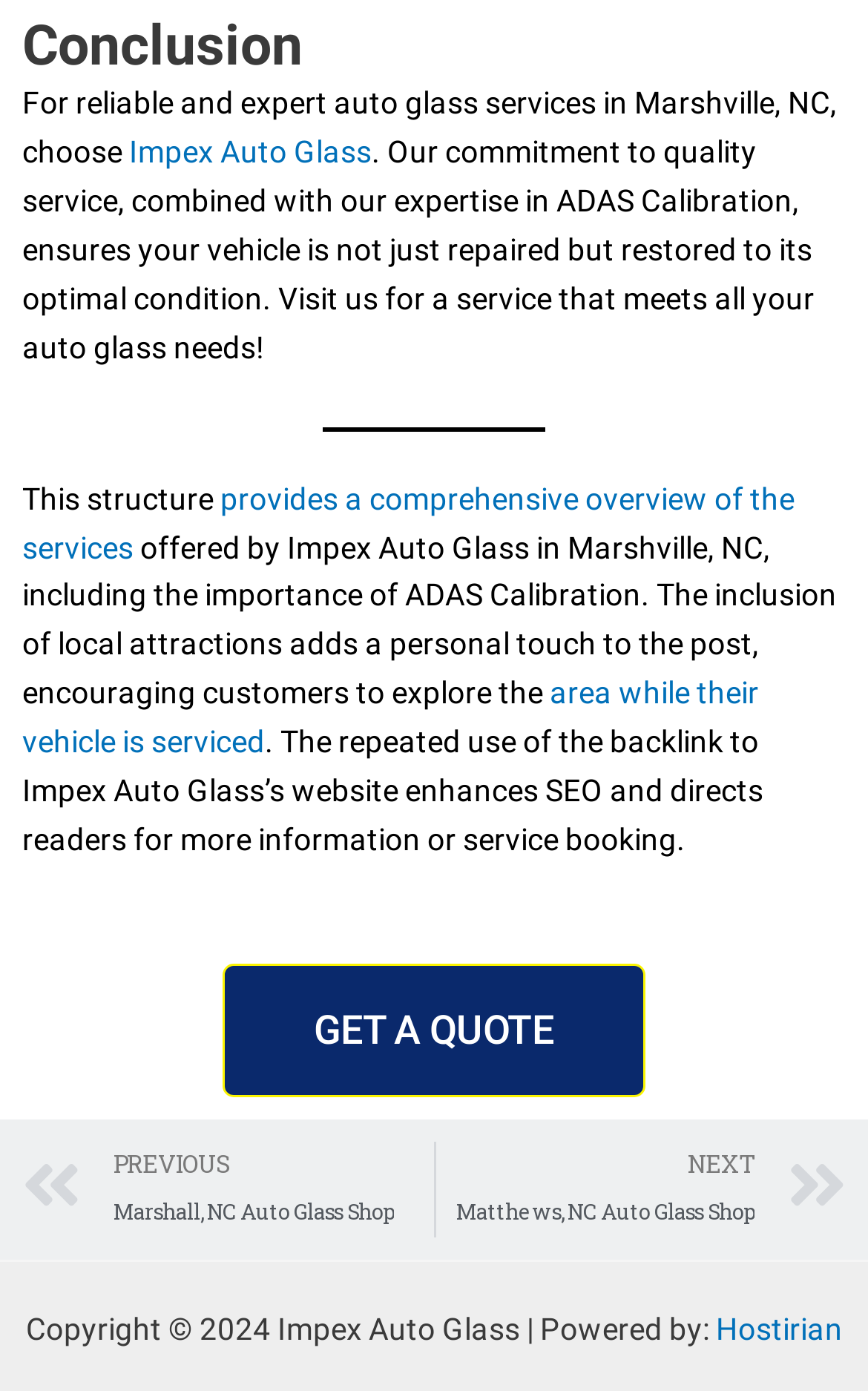Extract the bounding box coordinates of the UI element described by: "Hostirian". The coordinates should include four float numbers ranging from 0 to 1, e.g., [left, top, right, bottom].

[0.824, 0.943, 0.971, 0.969]